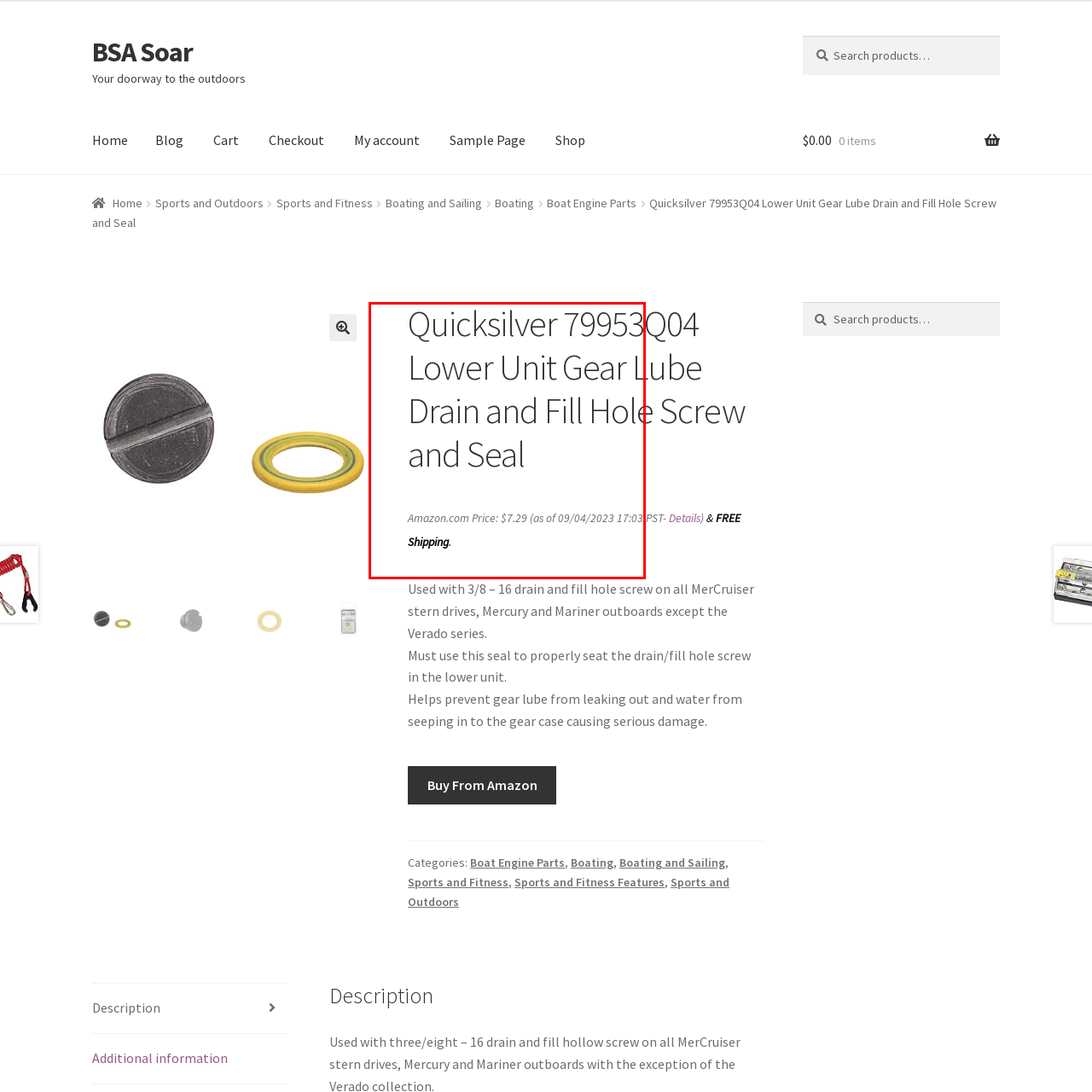What is the purpose of the Quicksilver 79953Q04?
Carefully scrutinize the image inside the red bounding box and generate a comprehensive answer, drawing from the visual content.

The Quicksilver 79953Q04 is designed to prevent gear lube leaks and water intrusion, ensuring the proper function of marine gear cases, as stated in the caption.